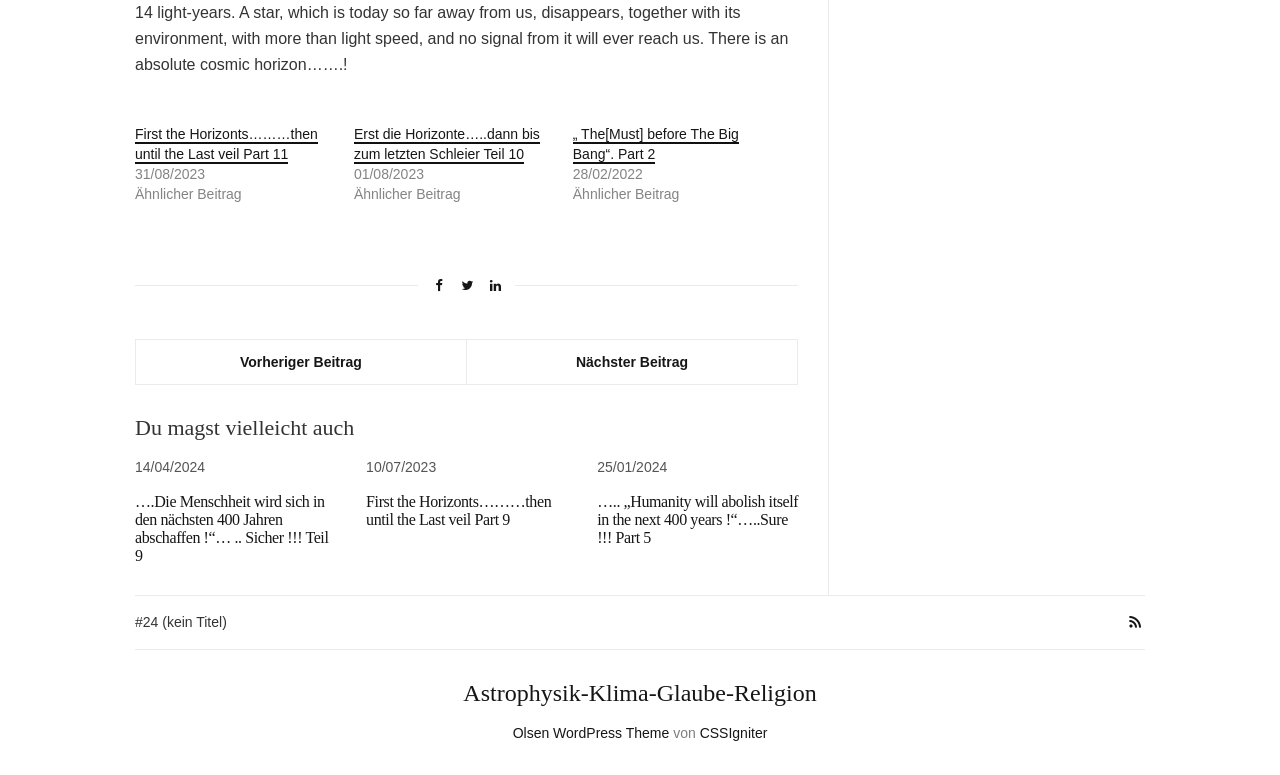Predict the bounding box for the UI component with the following description: "Astrophysik-Klima-Glaube-Religion".

[0.129, 0.878, 0.871, 0.913]